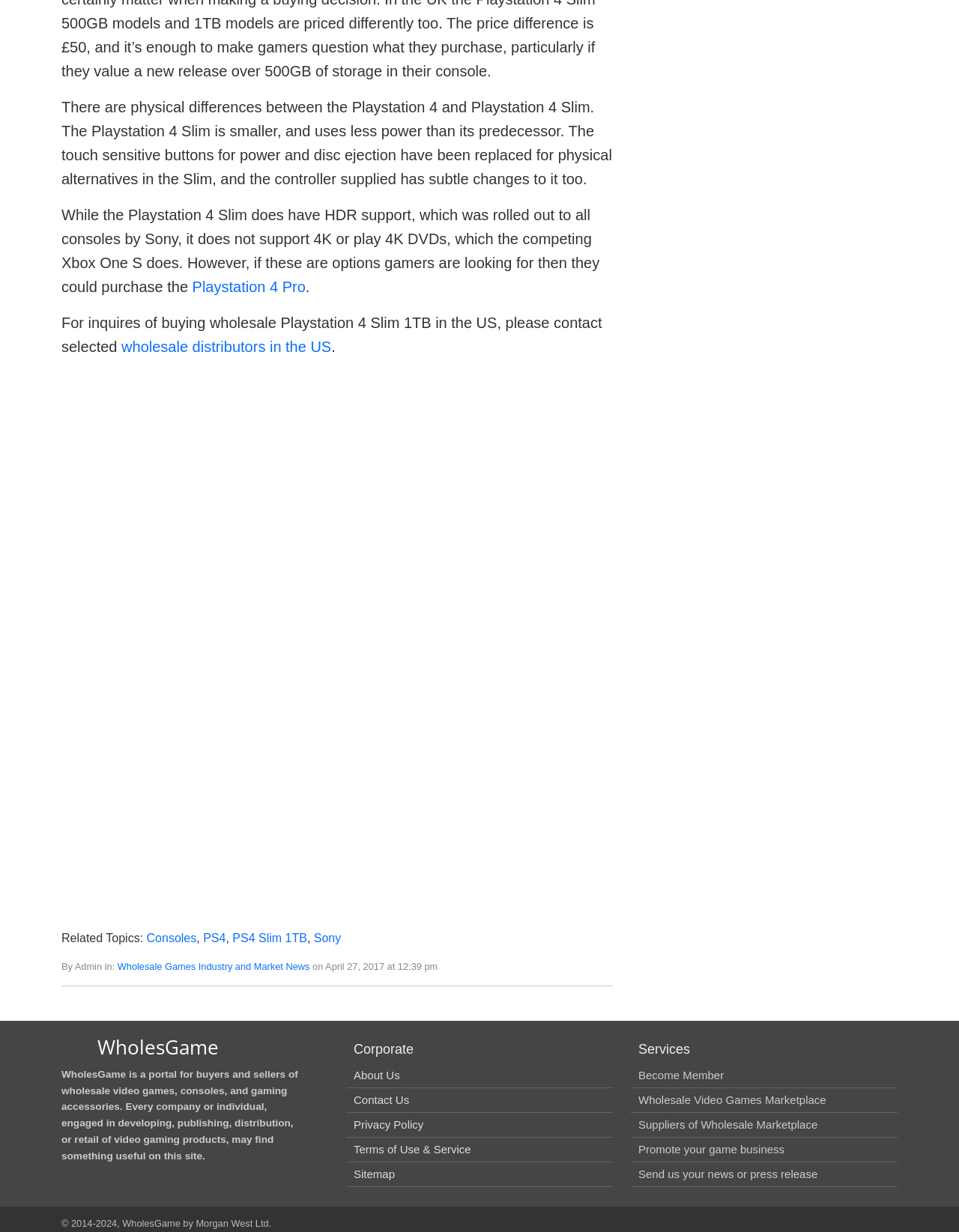Determine the bounding box coordinates of the clickable element to achieve the following action: 'Read about WholesGame'. Provide the coordinates as four float values between 0 and 1, formatted as [left, top, right, bottom].

[0.064, 0.867, 0.311, 0.943]